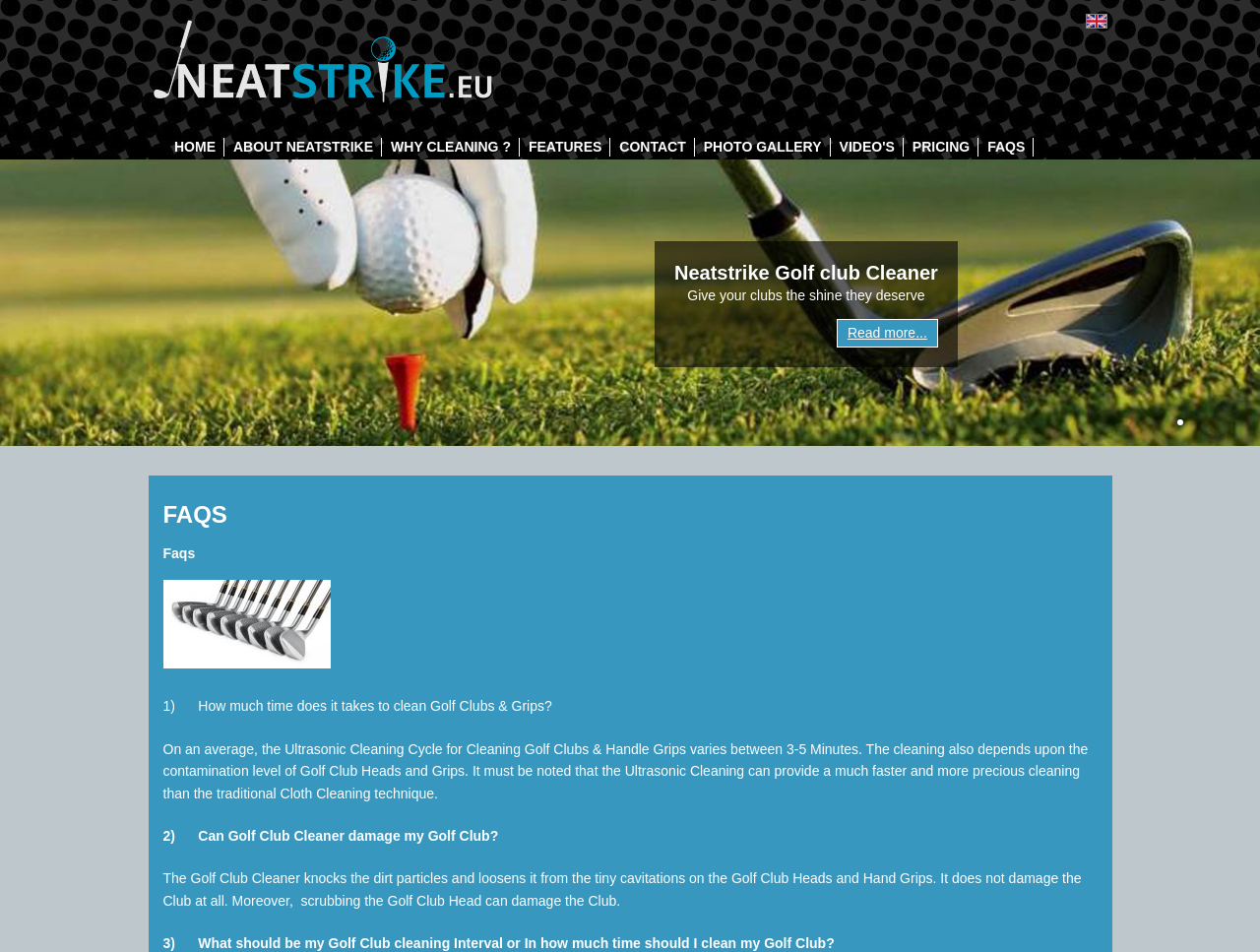Identify the bounding box coordinates of the element to click to follow this instruction: 'Click on Read more...'. Ensure the coordinates are four float values between 0 and 1, provided as [left, top, right, bottom].

[0.664, 0.335, 0.744, 0.365]